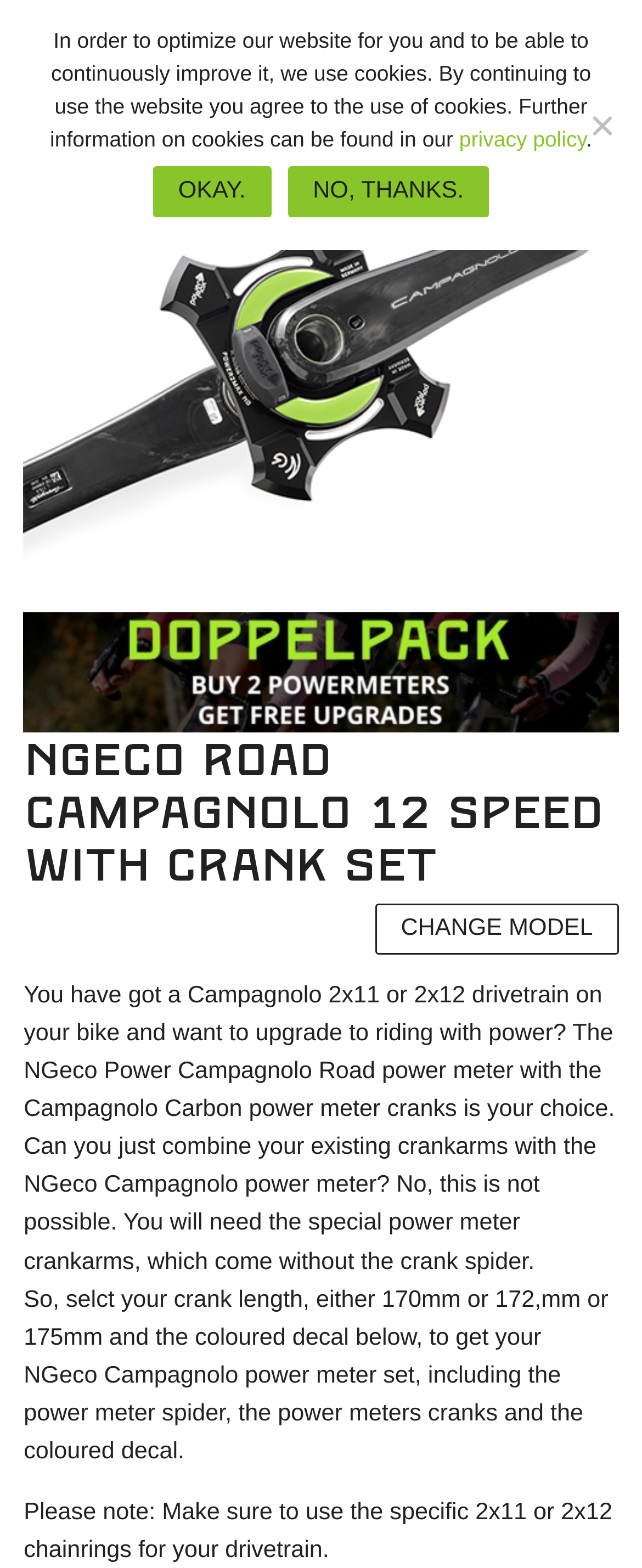What is the purpose of the NGeco Power Campagnolo Road power meter?
Please utilize the information in the image to give a detailed response to the question.

The purpose of the NGeco Power Campagnolo Road power meter can be found in the product description, which states 'You have got a Campagnolo 2x11 or 2x12 drivetrain on your bike and want to upgrade to riding with power? The NGeco Power Campagnolo Road power meter with the Campagnolo Carbon power meter cranks is your choice.' This description explains the purpose of the product.